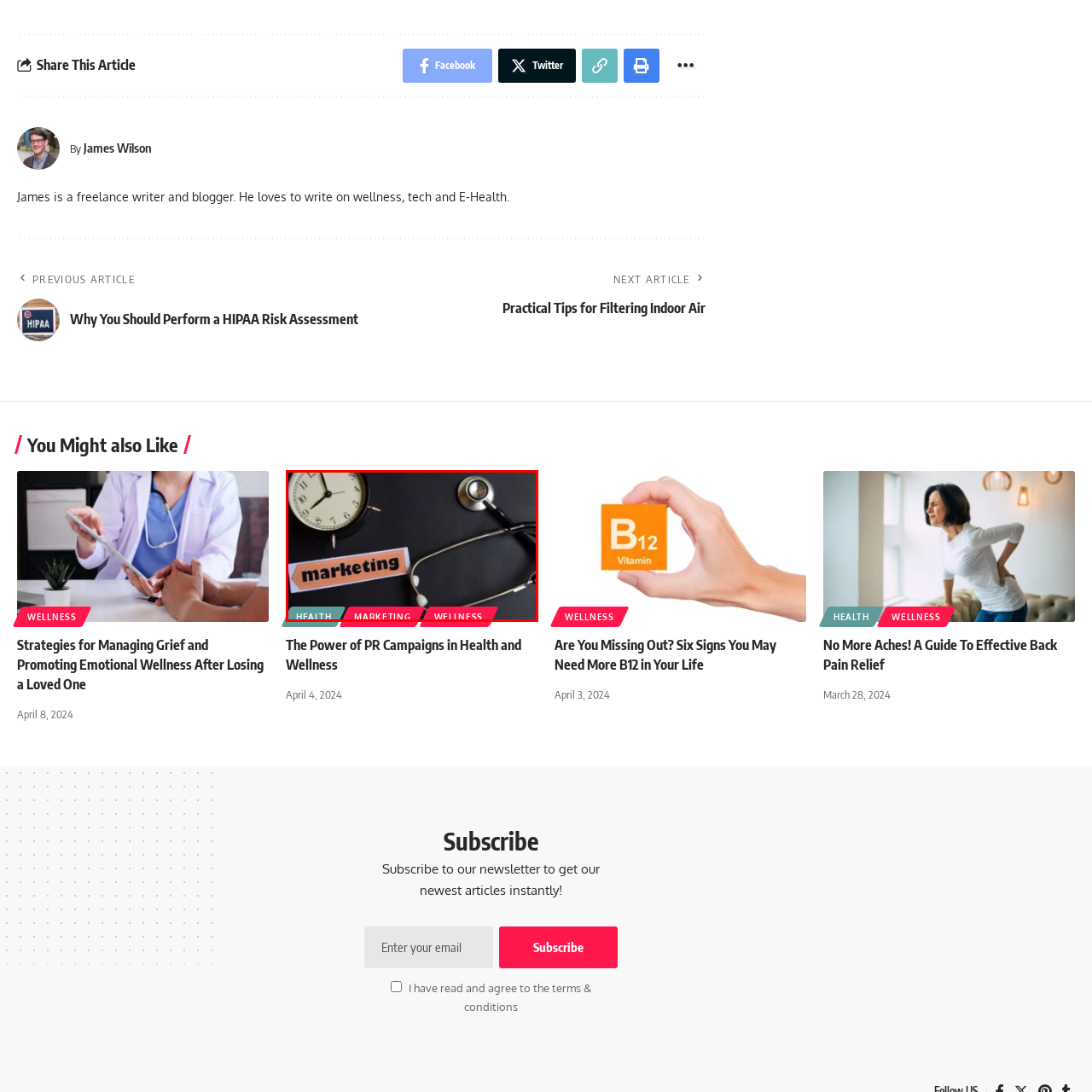Check the image inside the red boundary and briefly answer: What is written on the bold sign?

Marketing